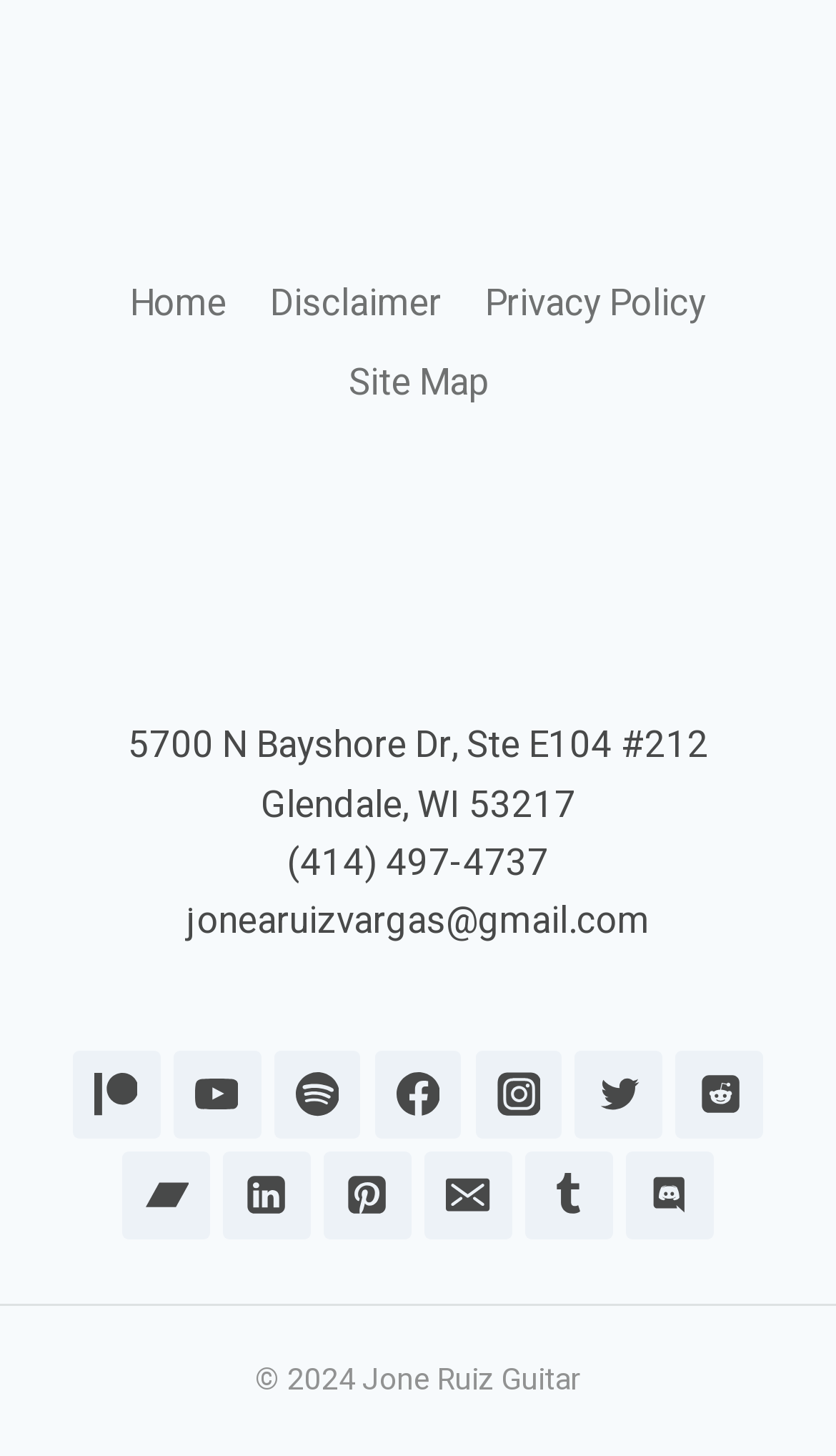Using the element description: "Pinterest", determine the bounding box coordinates. The coordinates should be in the format [left, top, right, bottom], with values between 0 and 1.

None